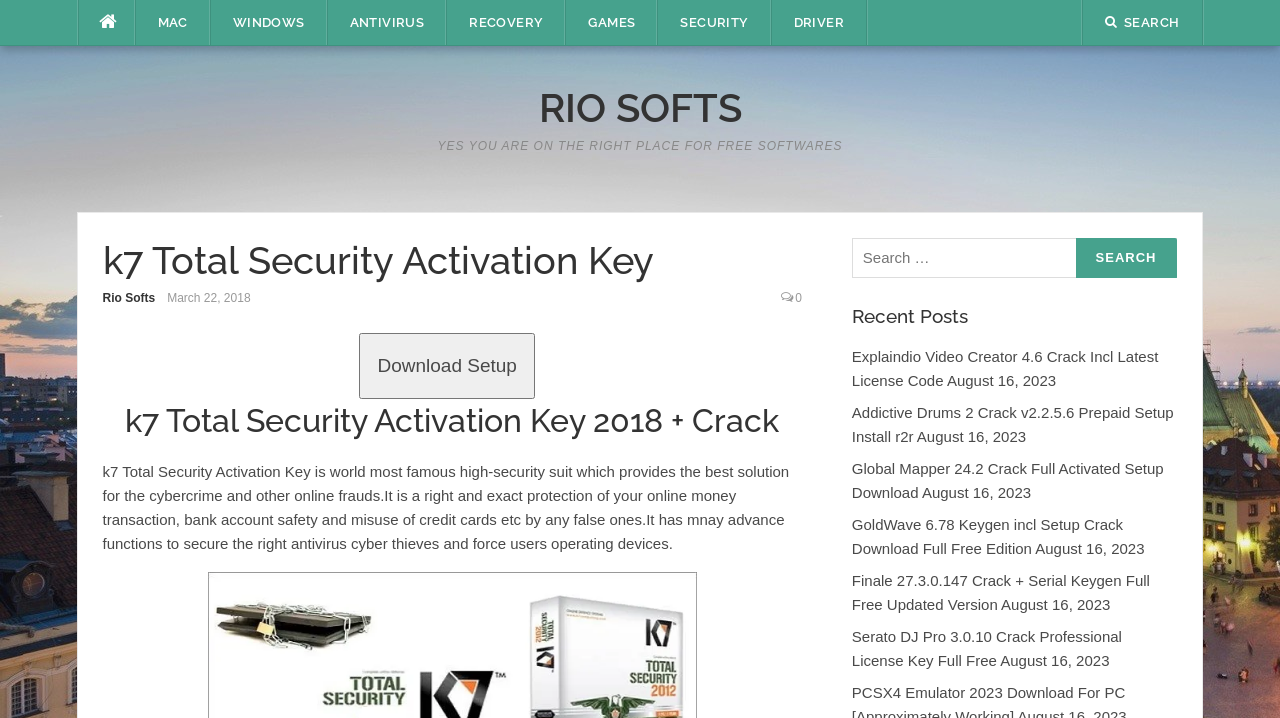Answer the question with a single word or phrase: 
What is the category of the software?

Antivirus